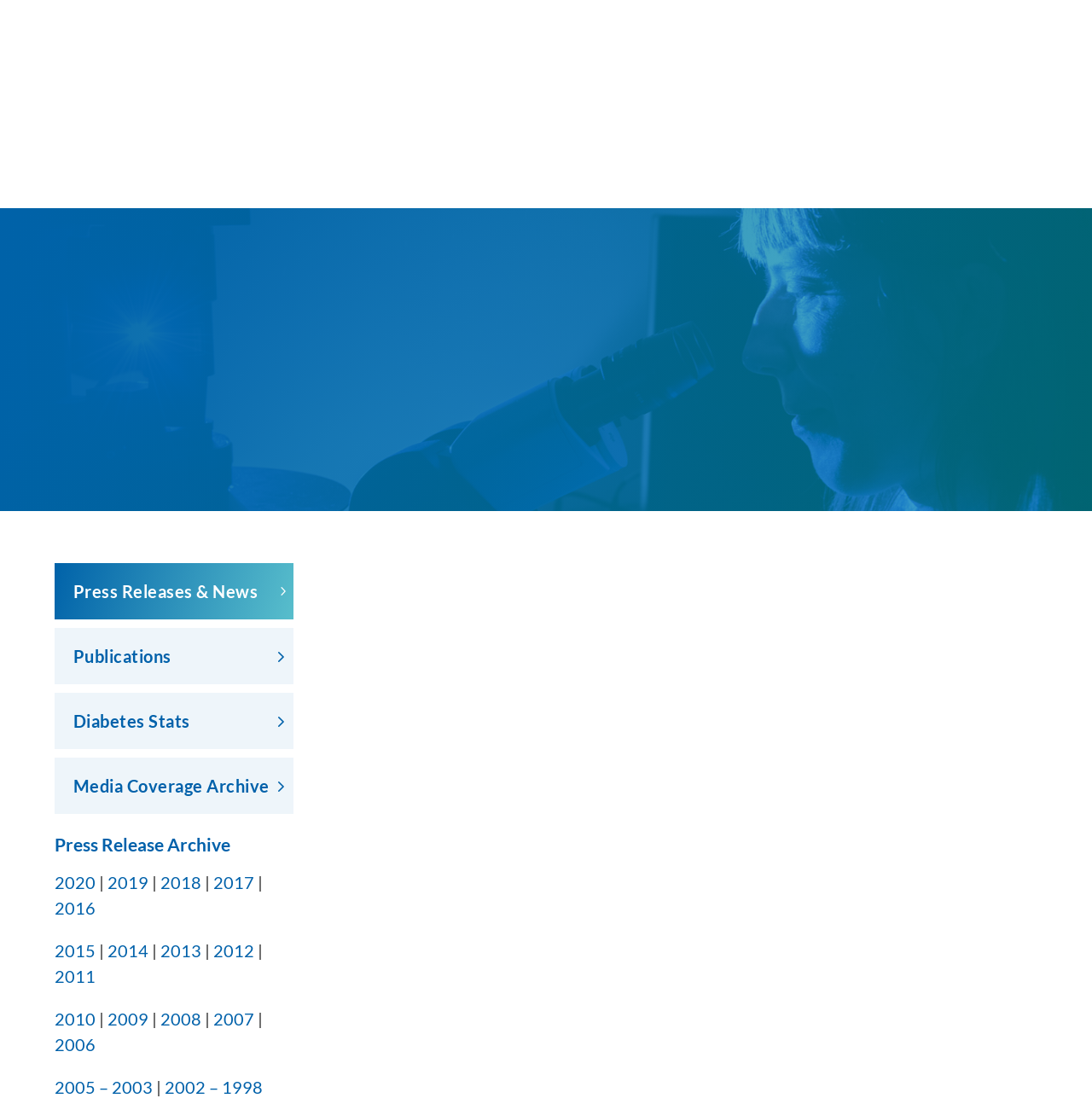What is the location mentioned in the press release?
Provide a one-word or short-phrase answer based on the image.

Hollywood, FL